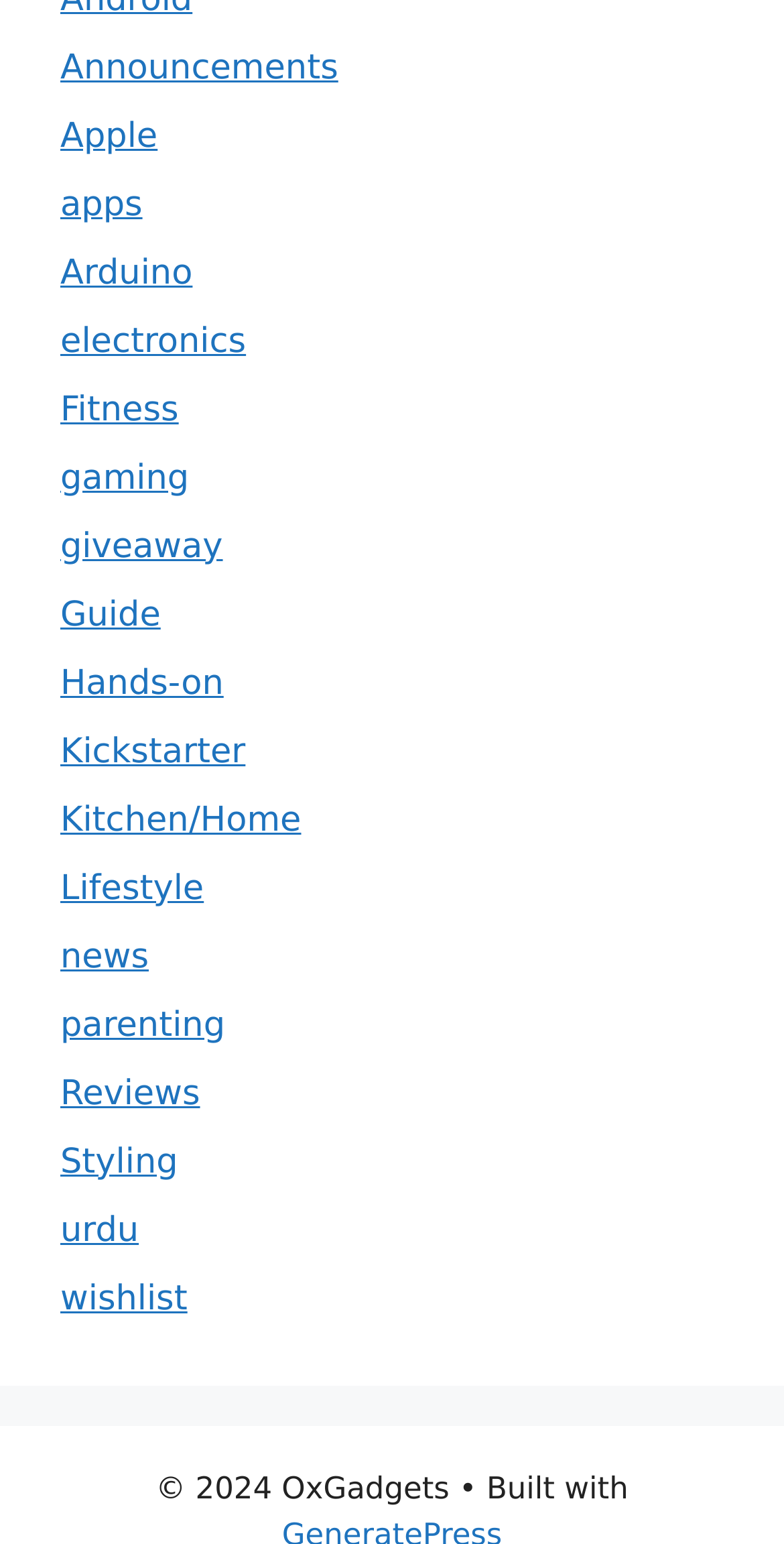How many categories are listed on the webpage?
Using the image as a reference, answer the question with a short word or phrase.

20